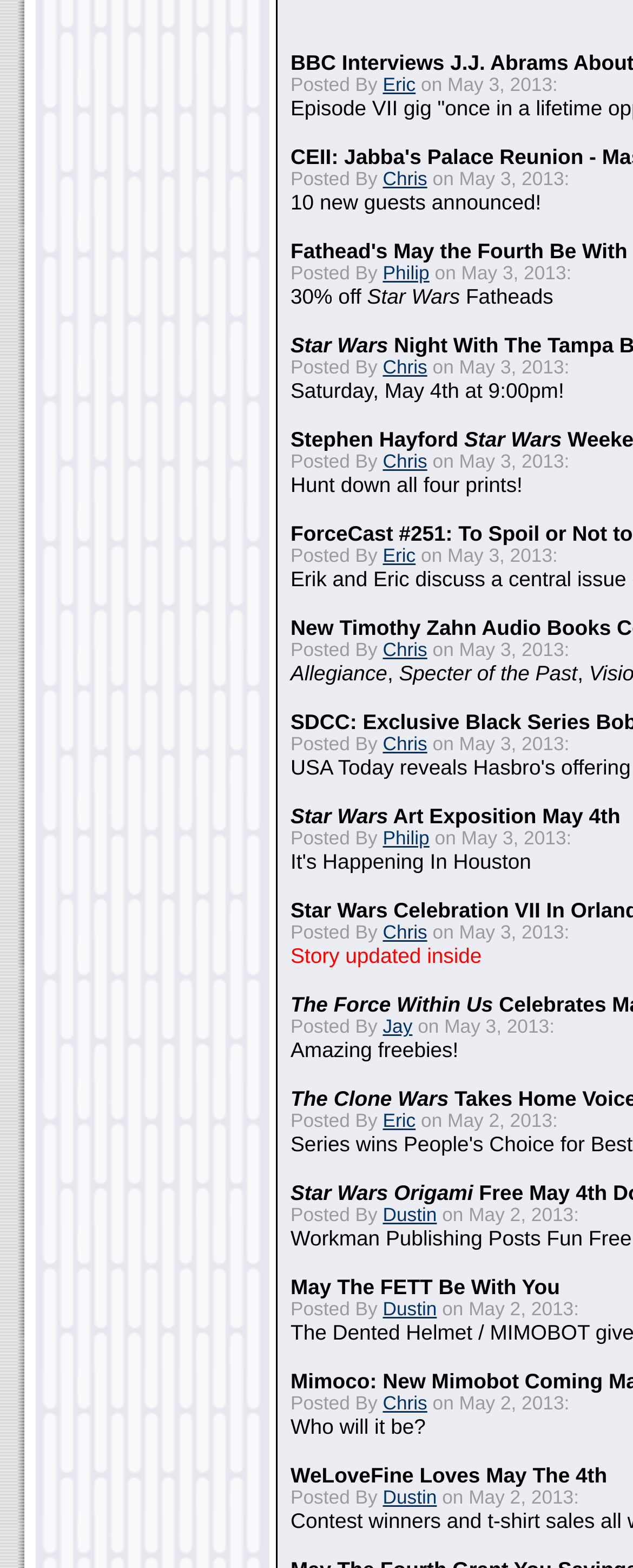Find and provide the bounding box coordinates for the UI element described here: "WeLoveFine Loves May The 4th". The coordinates should be given as four float numbers between 0 and 1: [left, top, right, bottom].

[0.459, 0.933, 0.959, 0.949]